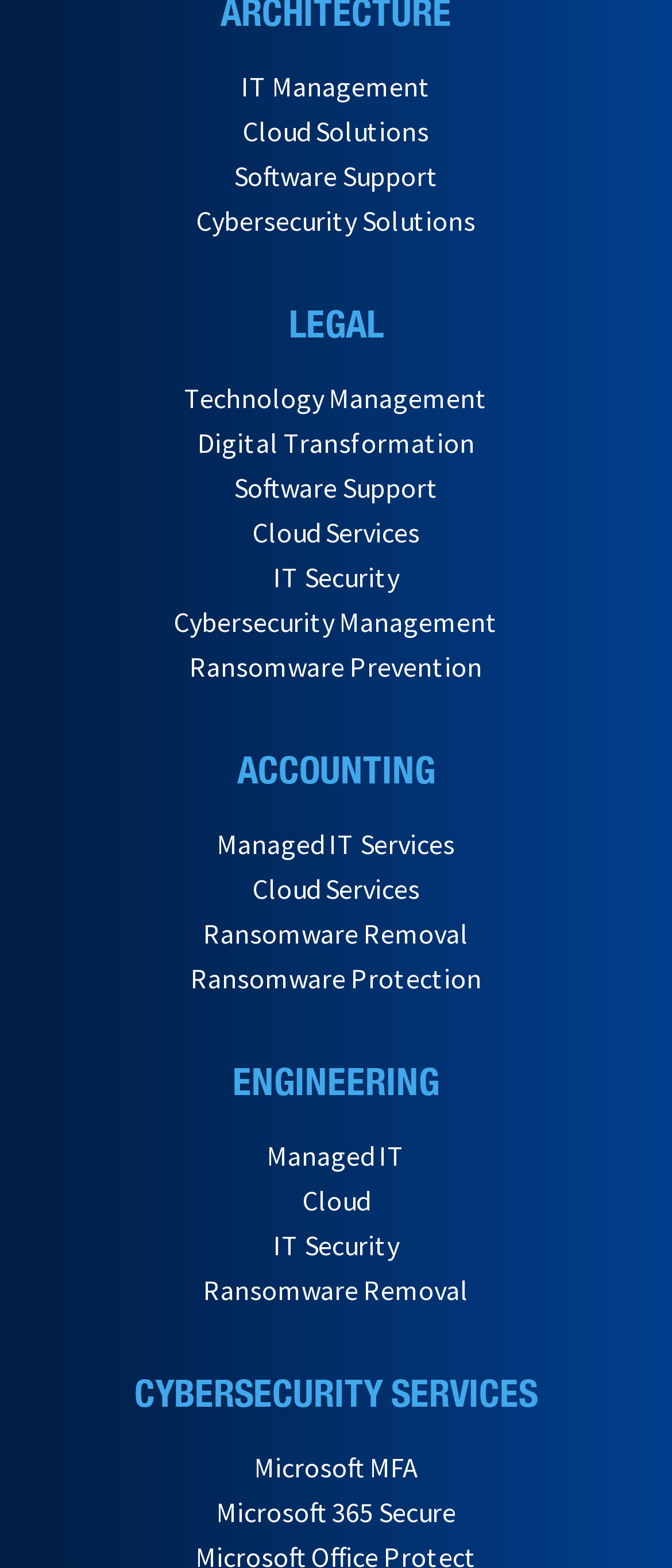Can you find the bounding box coordinates for the element that needs to be clicked to execute this instruction: "Go to LEGAL"? The coordinates should be given as four float numbers between 0 and 1, i.e., [left, top, right, bottom].

[0.429, 0.194, 0.571, 0.219]